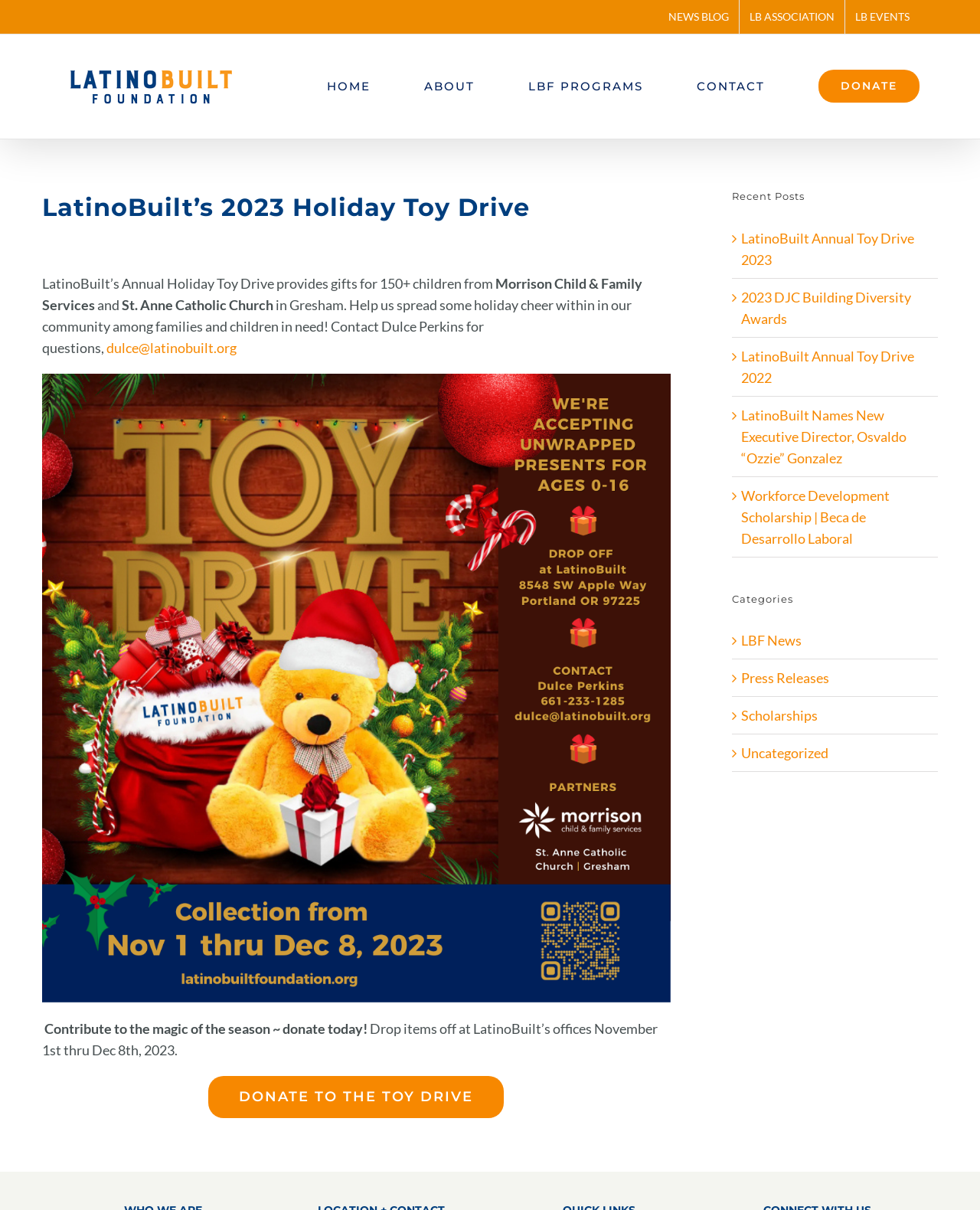Determine the bounding box coordinates of the clickable element necessary to fulfill the instruction: "Donate to the toy drive". Provide the coordinates as four float numbers within the 0 to 1 range, i.e., [left, top, right, bottom].

[0.213, 0.889, 0.514, 0.924]